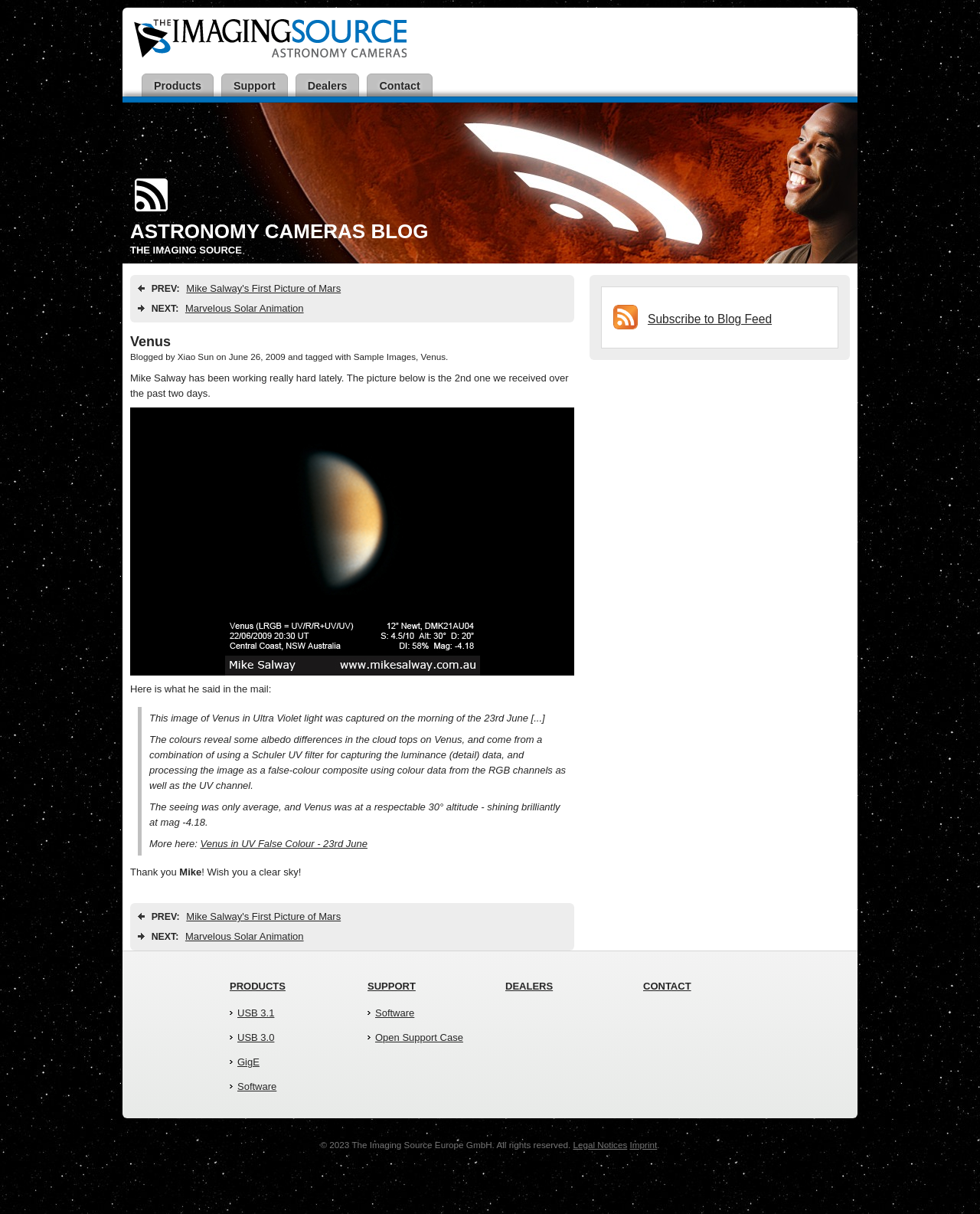Find the bounding box coordinates of the element I should click to carry out the following instruction: "View the Venus image in UV False Colour".

[0.204, 0.69, 0.375, 0.7]